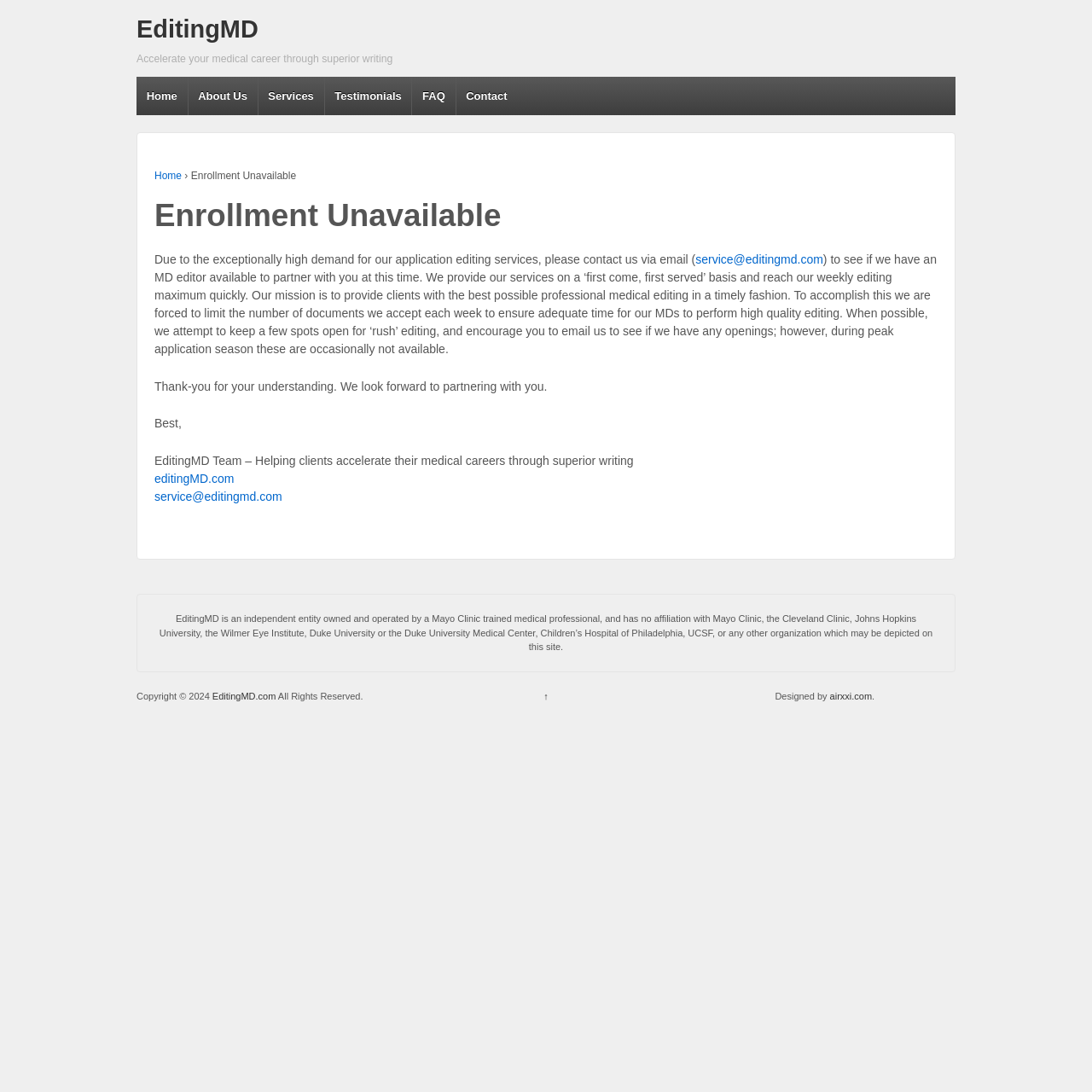Provide a comprehensive caption for the webpage.

The webpage is titled "Enrollment Unavailable | EditingMD" and has a prominent link to the website's homepage at the top left corner. Below this, there is a tagline that reads "Accelerate your medical career through superior writing". 

A navigation menu is located at the top of the page, consisting of six links: "Home", "About Us", "Services", "Testimonials", "FAQ", and "Contact". These links are aligned horizontally and take up a significant portion of the top section of the page.

Below the navigation menu, there is a secondary navigation section with a "Home" link and a "›" symbol, followed by the title "Enrollment Unavailable" in a larger font size. 

The main content of the page is a message explaining that enrollment is currently unavailable due to high demand for the website's application editing services. The message is divided into four paragraphs, with a link to the email address "service@editingmd.com" in the second paragraph. The text explains that the website operates on a "first come, first served" basis and has to limit the number of documents accepted each week to ensure high-quality editing.

At the bottom of the page, there is a section with the website's contact information, including a link to the email address "service@editingmd.com" and a link to the website "editingMD.com". 

A disclaimer is located below this section, stating that EditingMD is an independent entity with no affiliation to various medical institutions. 

Finally, the webpage has a footer section with copyright information, a link to the website "EditingMD.com", and a "Designed by" credit with a link to the website "airxxi.com".